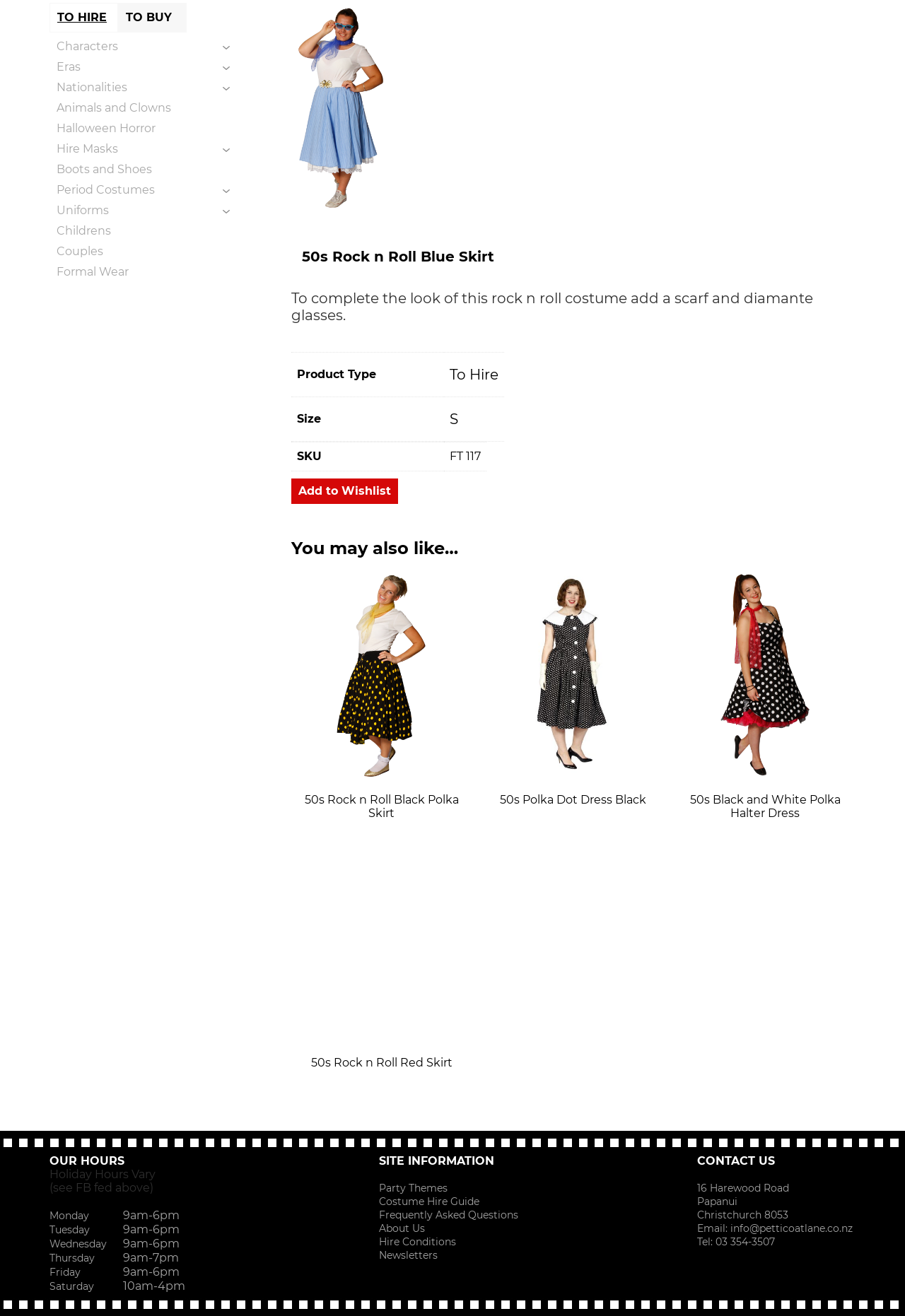Given the element description "To Hire" in the screenshot, predict the bounding box coordinates of that UI element.

[0.497, 0.278, 0.551, 0.291]